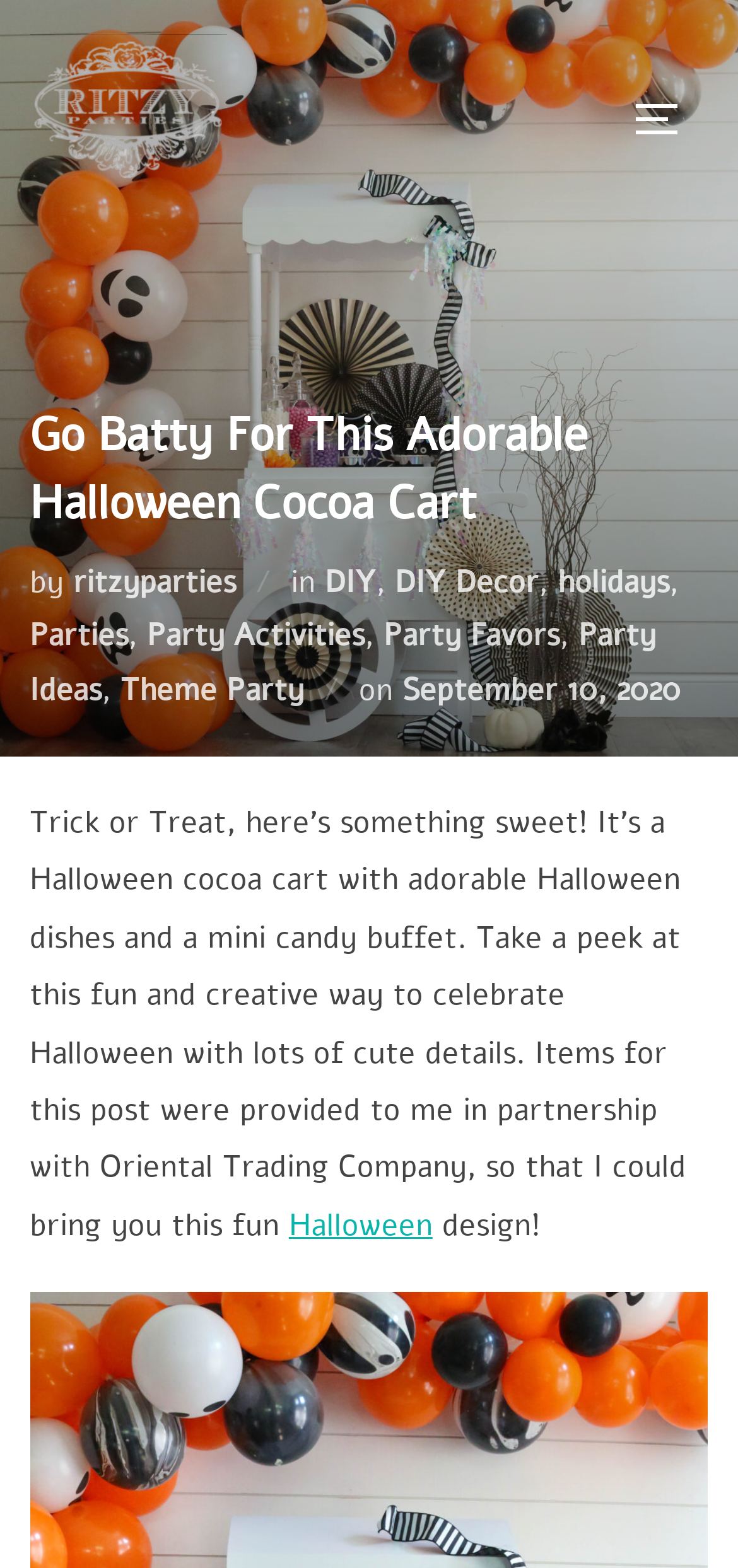Pinpoint the bounding box coordinates of the clickable element needed to complete the instruction: "toggle sidebar and navigation". The coordinates should be provided as four float numbers between 0 and 1: [left, top, right, bottom].

[0.857, 0.049, 0.96, 0.102]